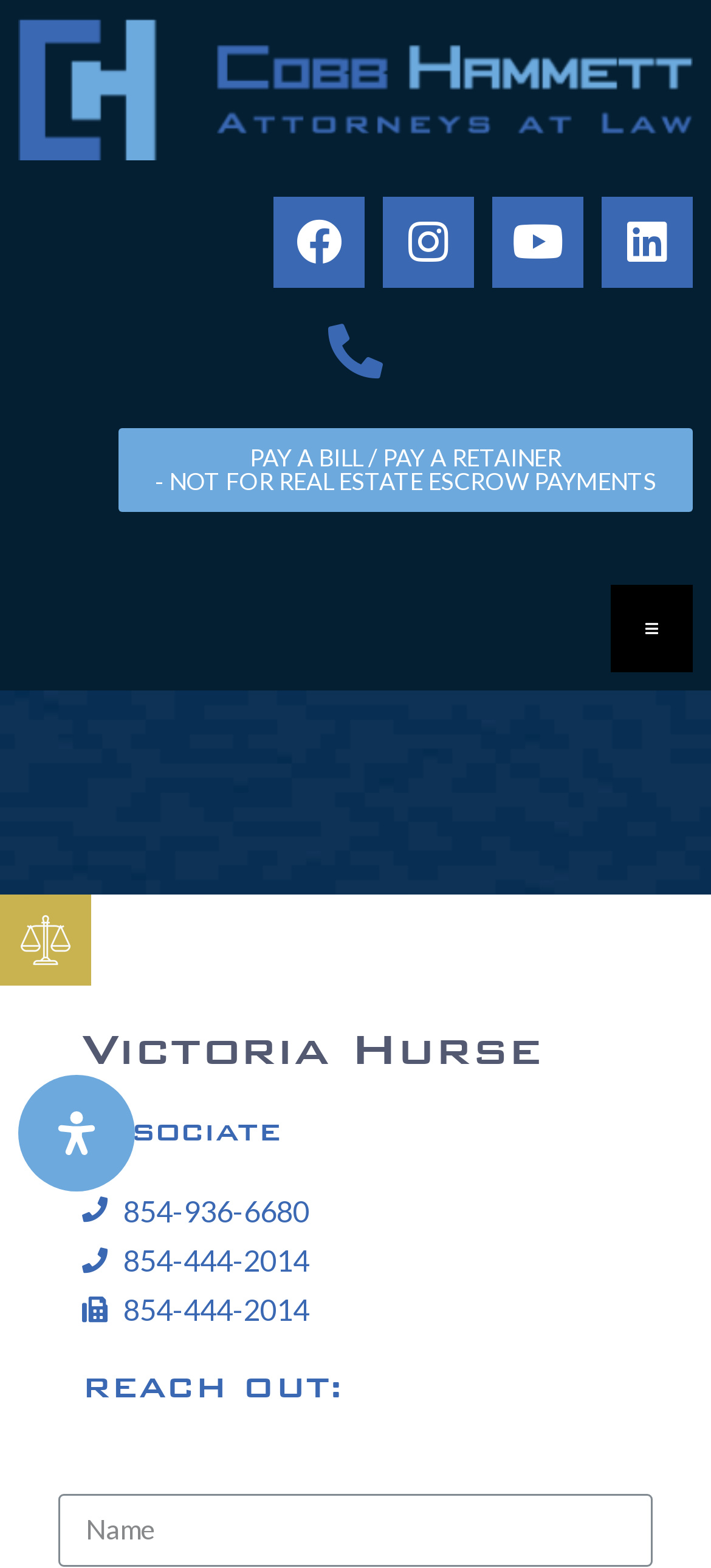Please determine the bounding box coordinates of the element's region to click in order to carry out the following instruction: "Click the PAY A BILL button". The coordinates should be four float numbers between 0 and 1, i.e., [left, top, right, bottom].

[0.167, 0.273, 0.974, 0.326]